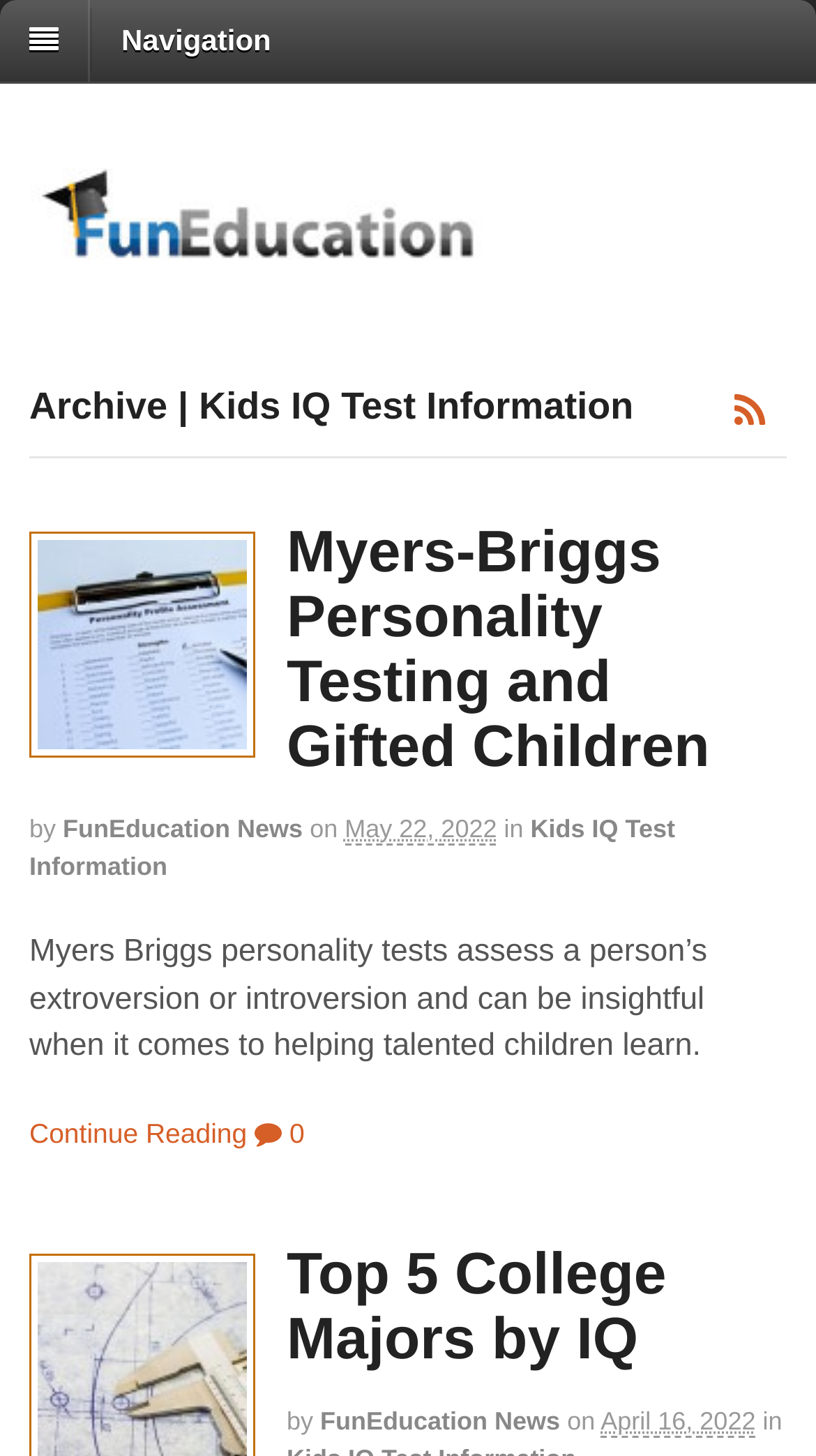What is the topic of the second article?
Respond to the question with a single word or phrase according to the image.

College Majors by IQ